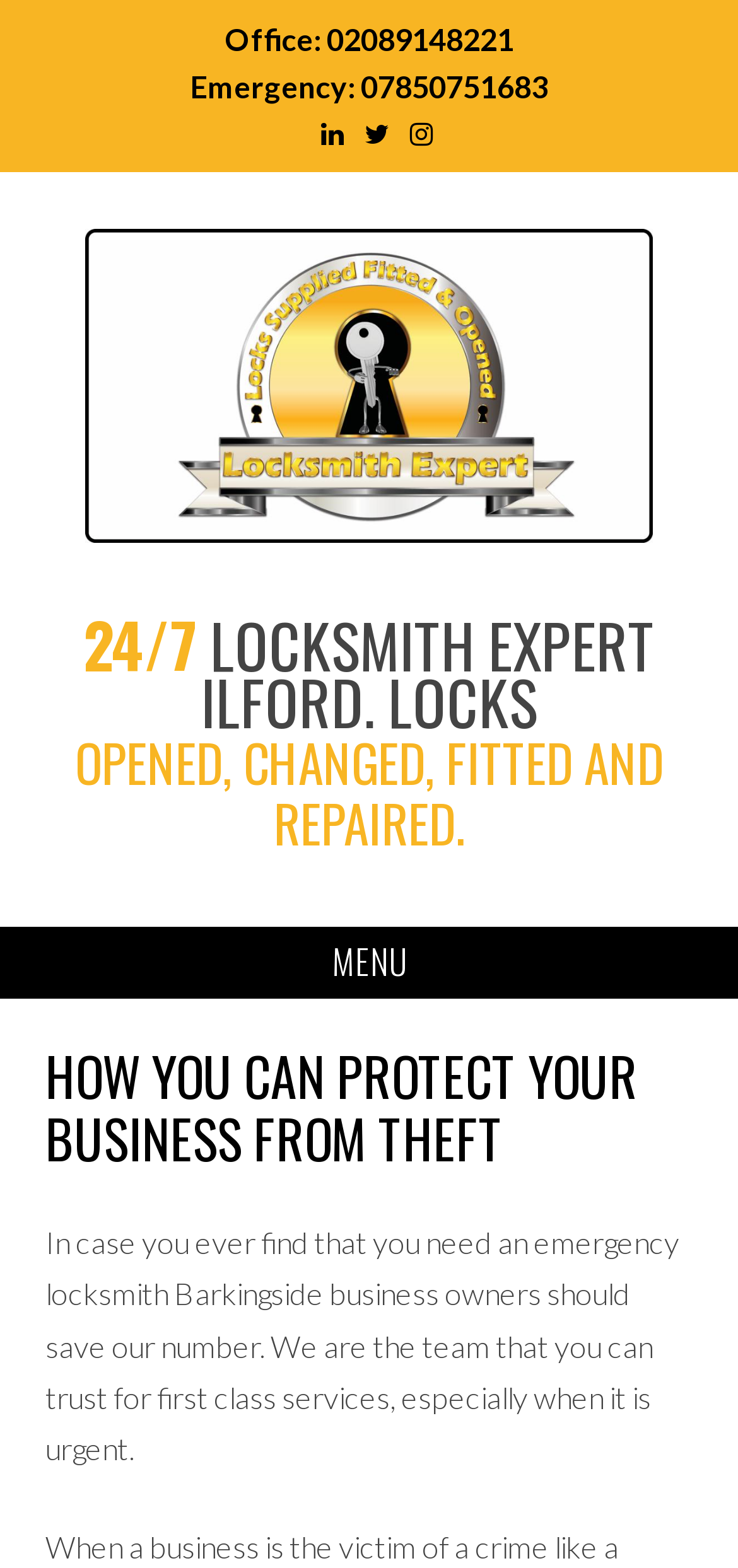Identify the bounding box for the element characterized by the following description: "Menu".

[0.0, 0.591, 1.0, 0.636]